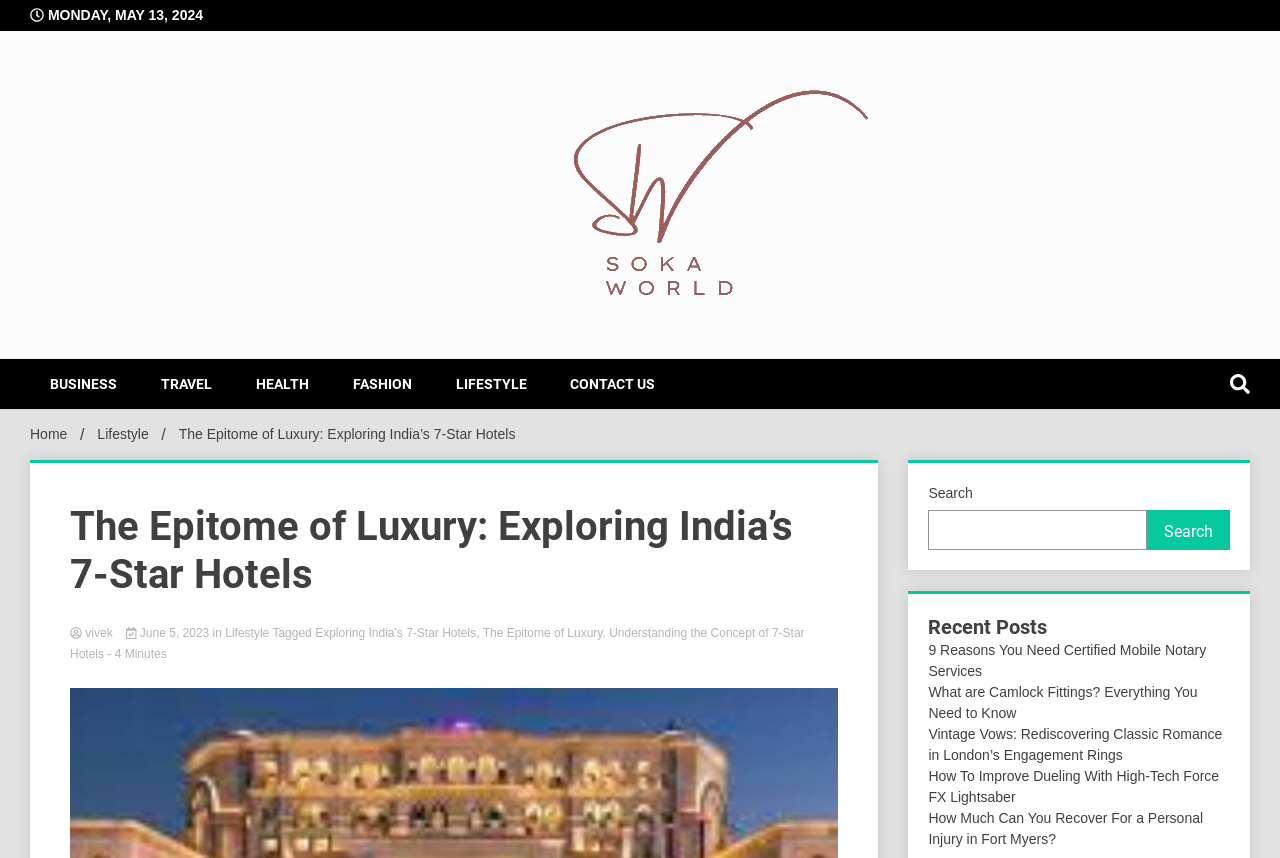Identify the coordinates of the bounding box for the element that must be clicked to accomplish the instruction: "Read the article about 7-star hotels".

[0.055, 0.586, 0.655, 0.698]